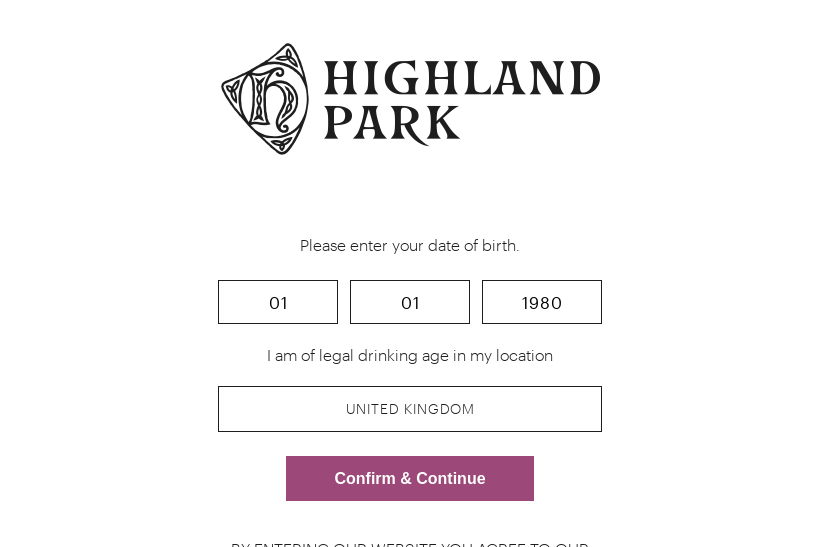What is the brand's identity emphasized by?
Use the image to answer the question with a single word or phrase.

The Highland Park logo